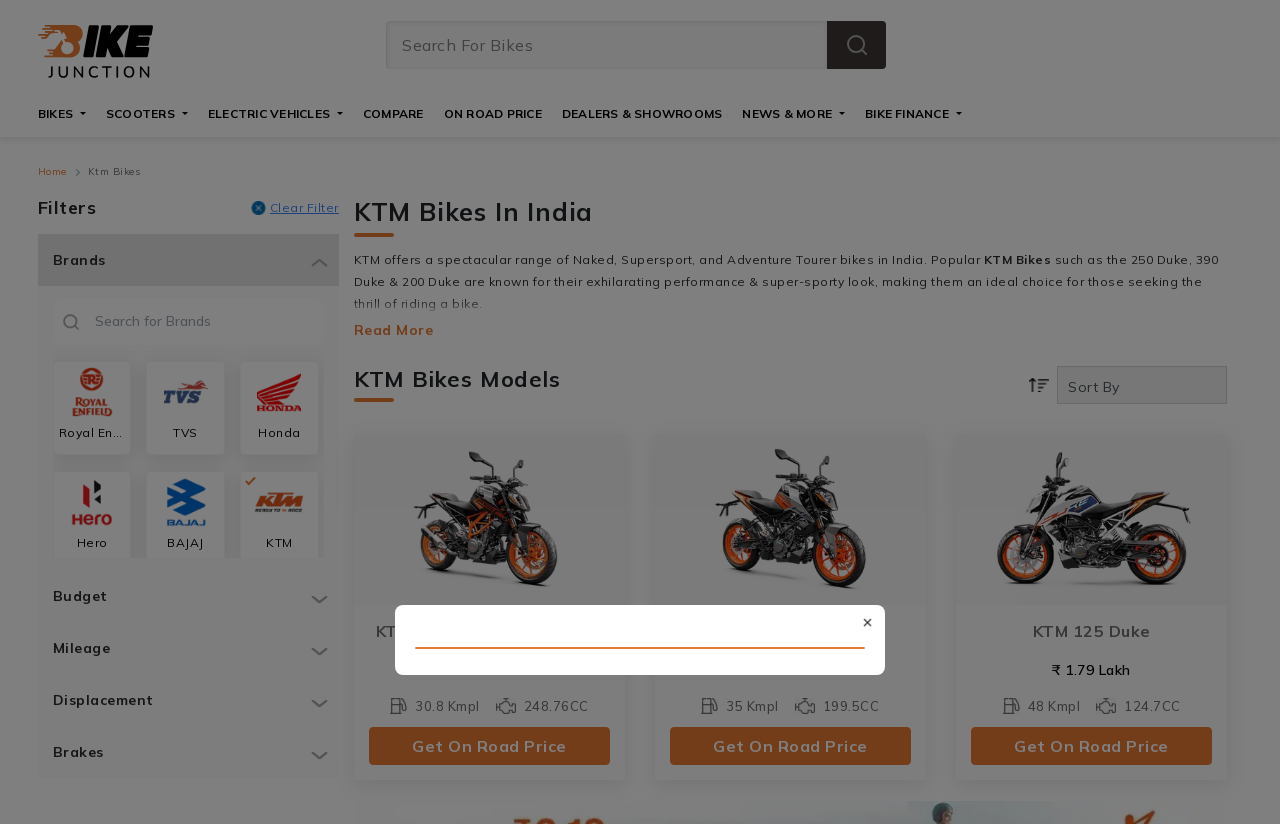How many filters are available for searching KTM bikes?
Using the screenshot, give a one-word or short phrase answer.

4